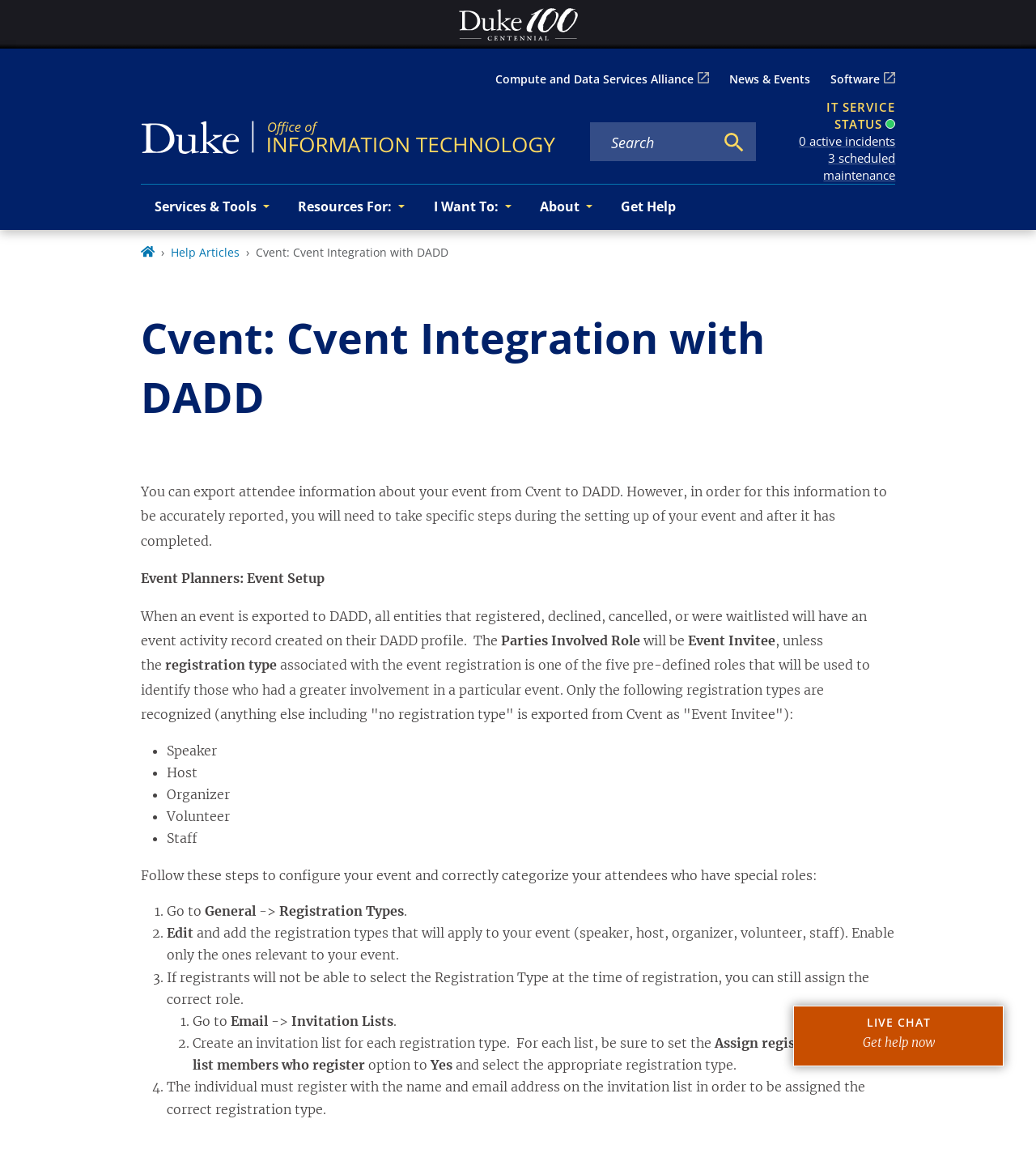Find and indicate the bounding box coordinates of the region you should select to follow the given instruction: "Click the 'Services & Tools' button".

[0.136, 0.16, 0.274, 0.199]